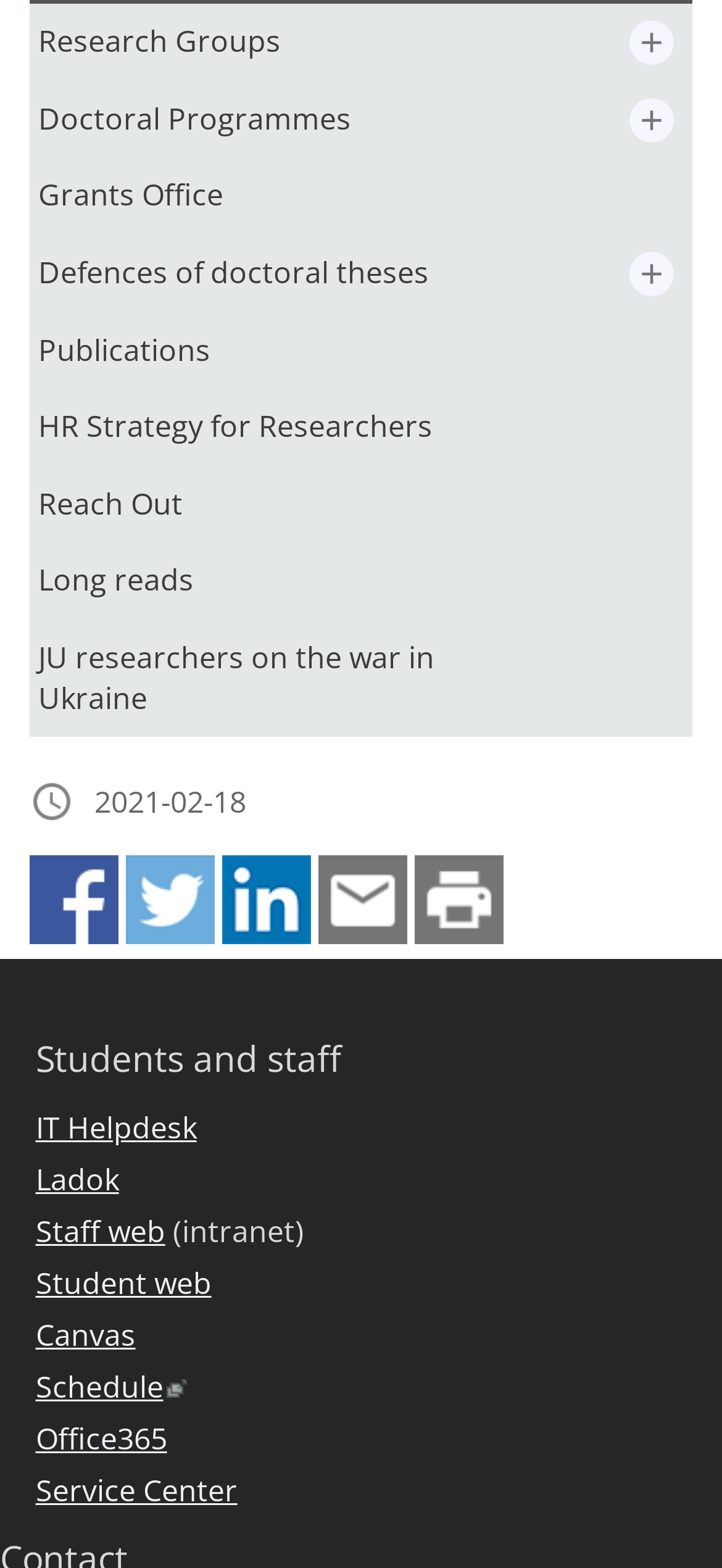Find the bounding box coordinates of the area to click in order to follow the instruction: "Share this page on Facebook".

[0.041, 0.582, 0.164, 0.608]